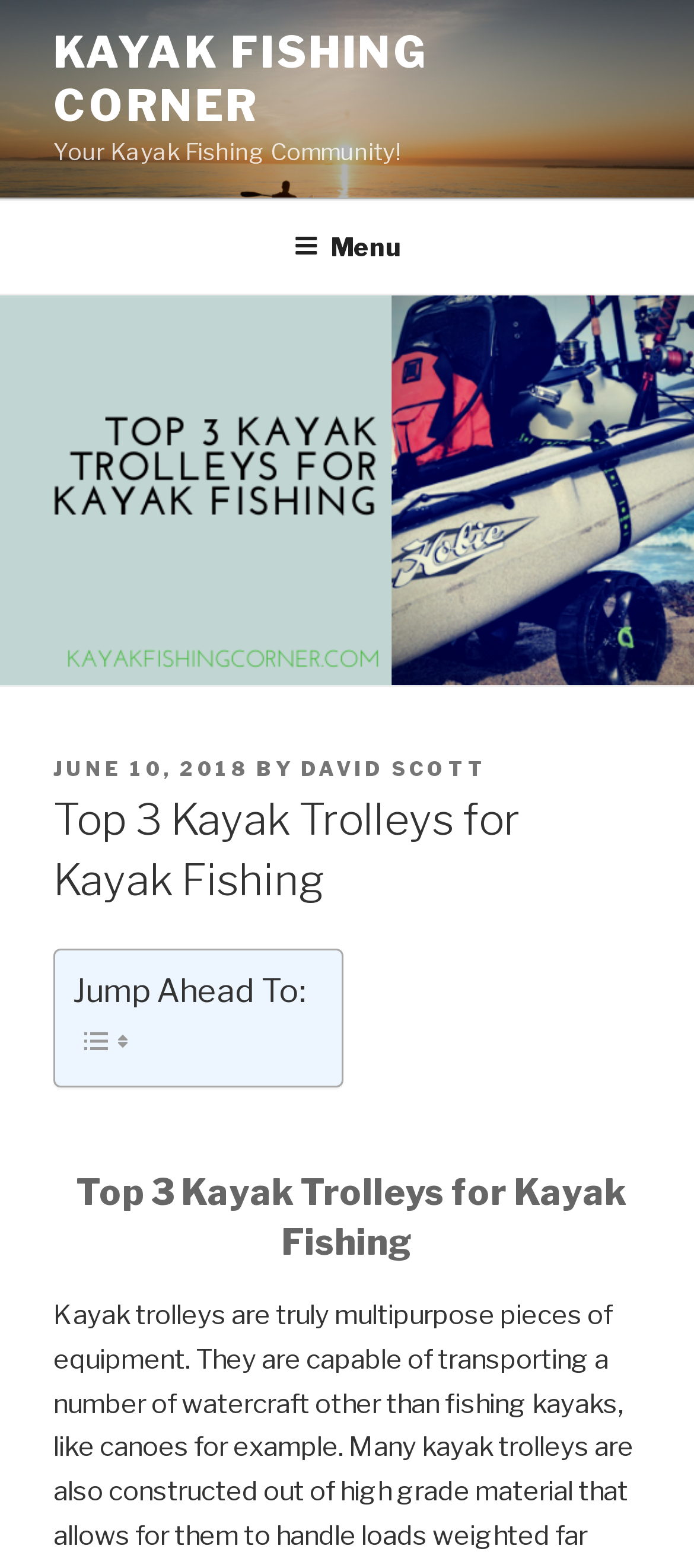Determine the bounding box for the UI element that matches this description: "Kayak Fishing Corner".

[0.077, 0.017, 0.618, 0.084]